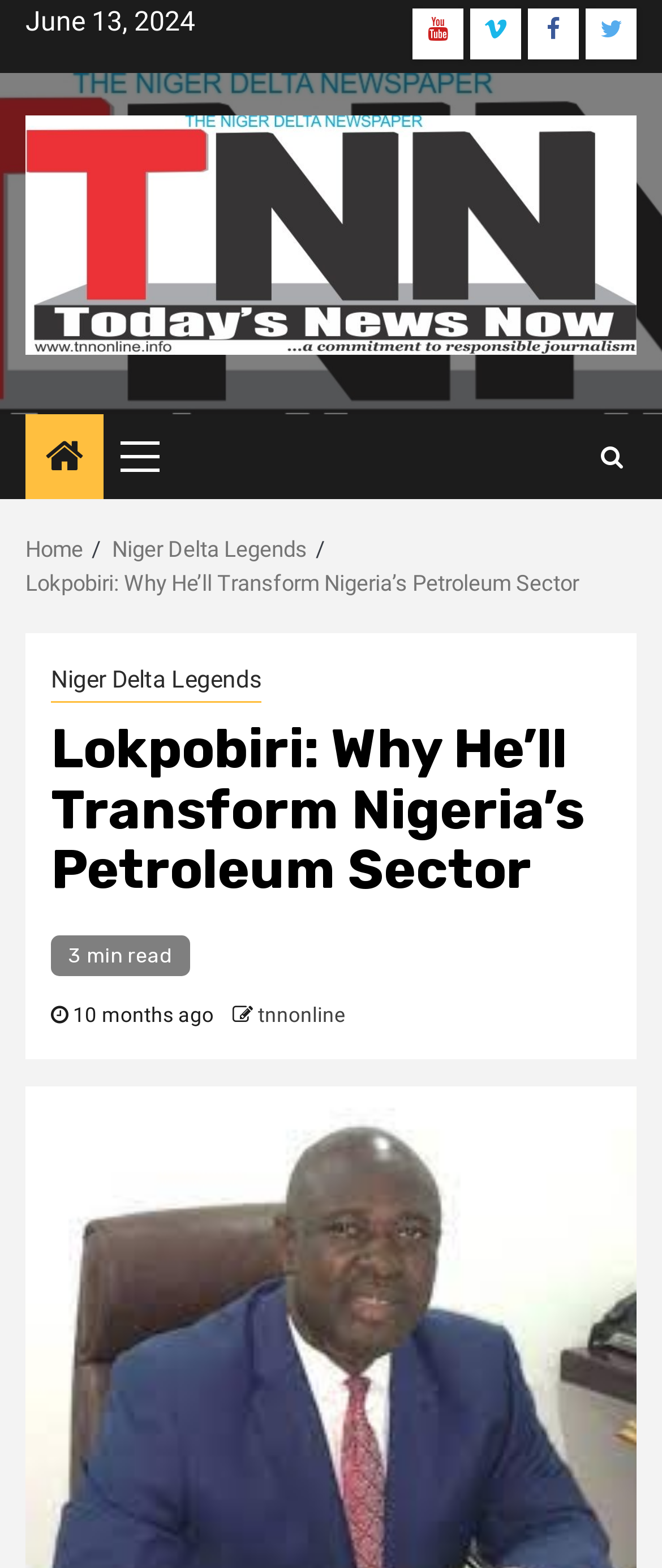Determine the bounding box coordinates for the area that needs to be clicked to fulfill this task: "Read Lokpobiri: Why He’ll Transform Nigeria’s Petroleum Sector article". The coordinates must be given as four float numbers between 0 and 1, i.e., [left, top, right, bottom].

[0.077, 0.459, 0.923, 0.574]